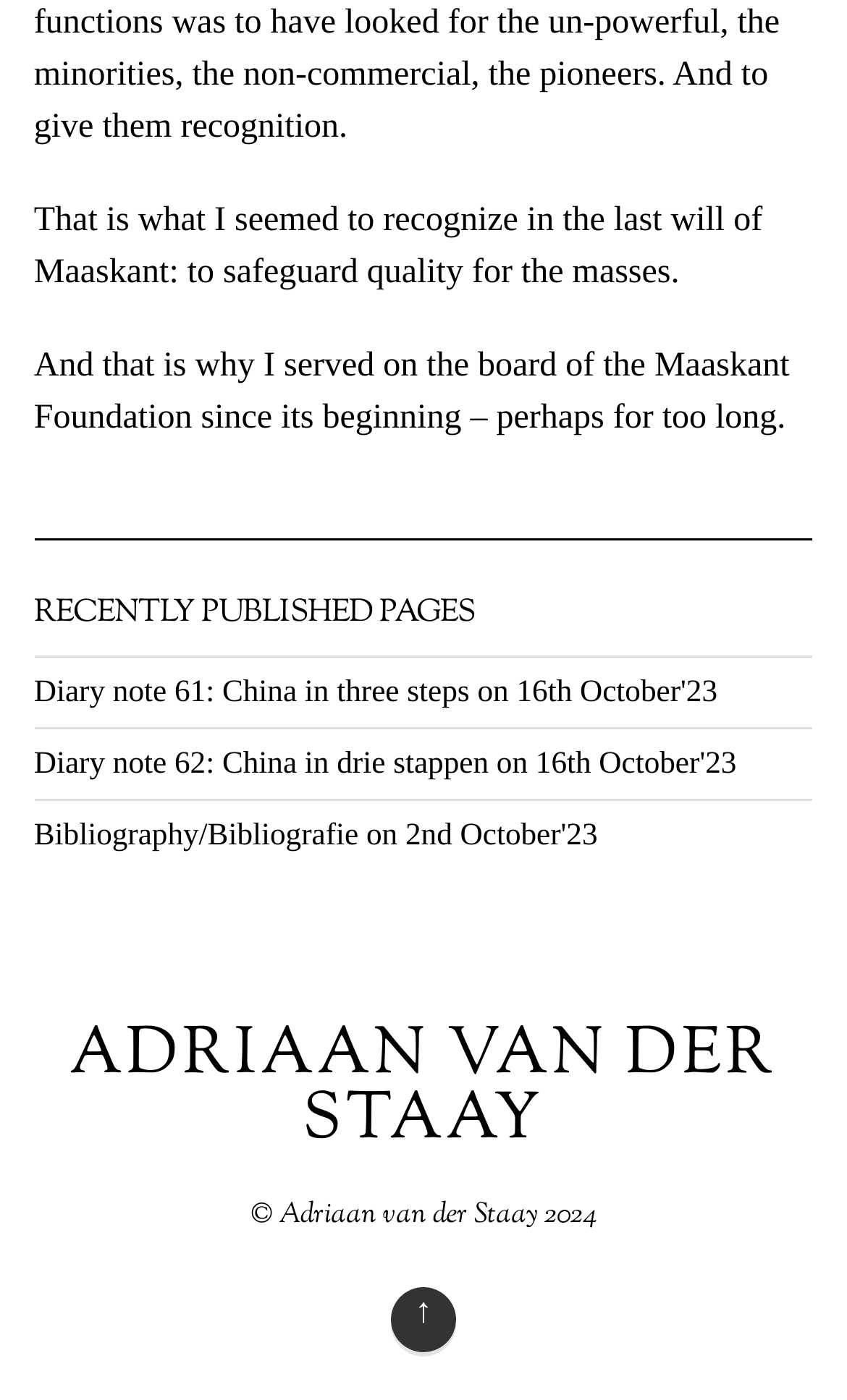Please answer the following question using a single word or phrase: 
How many headings are there on the webpage?

2